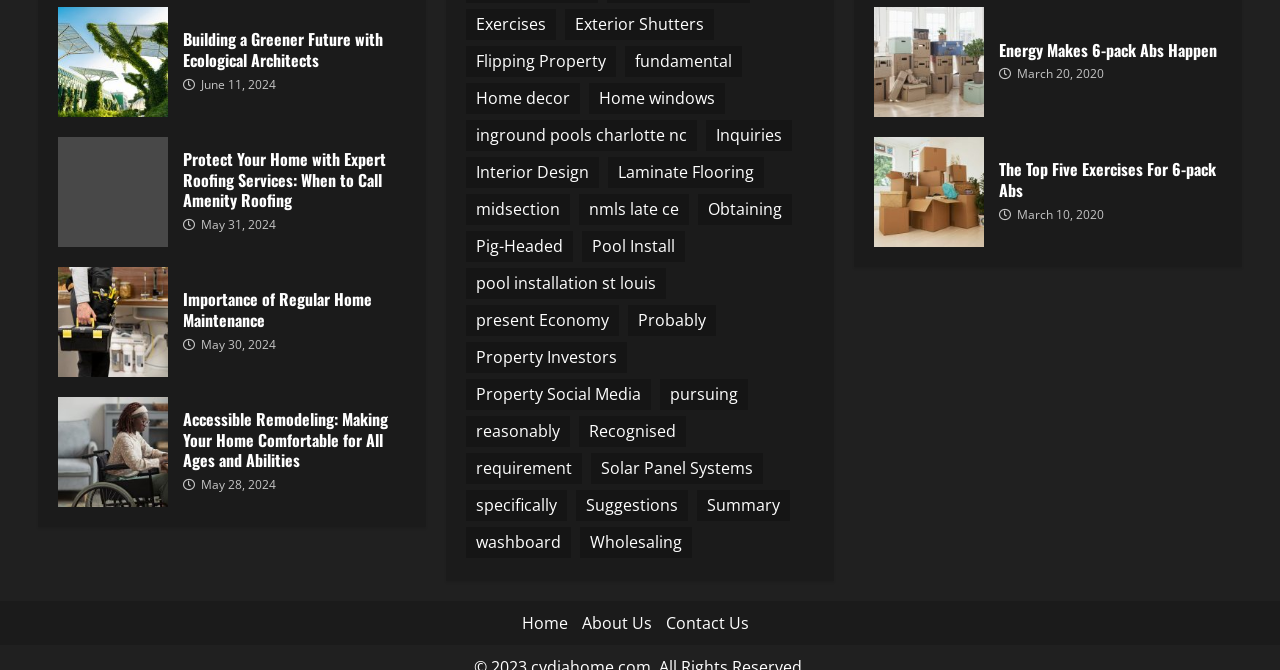Locate the bounding box of the UI element described by: "requirement" in the given webpage screenshot.

[0.364, 0.675, 0.455, 0.722]